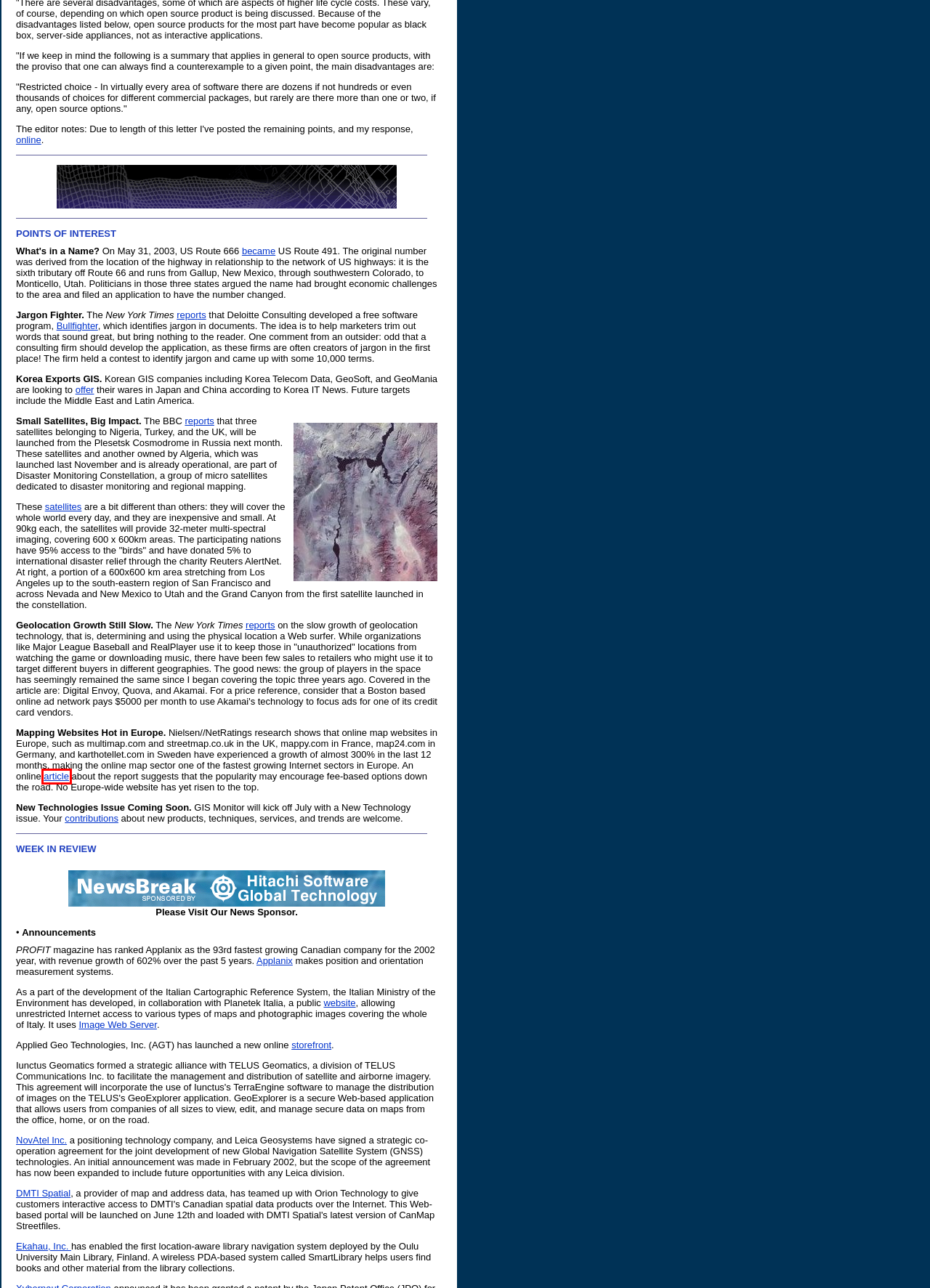You see a screenshot of a webpage with a red bounding box surrounding an element. Pick the webpage description that most accurately represents the new webpage after interacting with the element in the red bounding box. The options are:
A. AppliedGeotech.com is for sale | HugeDomains
B. GPS & GNSS Equipment, Products & Solutions | NovAtel
C. Mrons.com is for sale | HugeDomains
D. Ekahau: Wi-Fi Optimization, Design, Spectrum Analysis for Business-Critical WLANs
E. Trimble Applanix
F. DMTI Spatial: Real-time Location Intelligence | Location Data Products - DMTI Spatial
G. Home
H. International Right of Way Association | IRWA

C